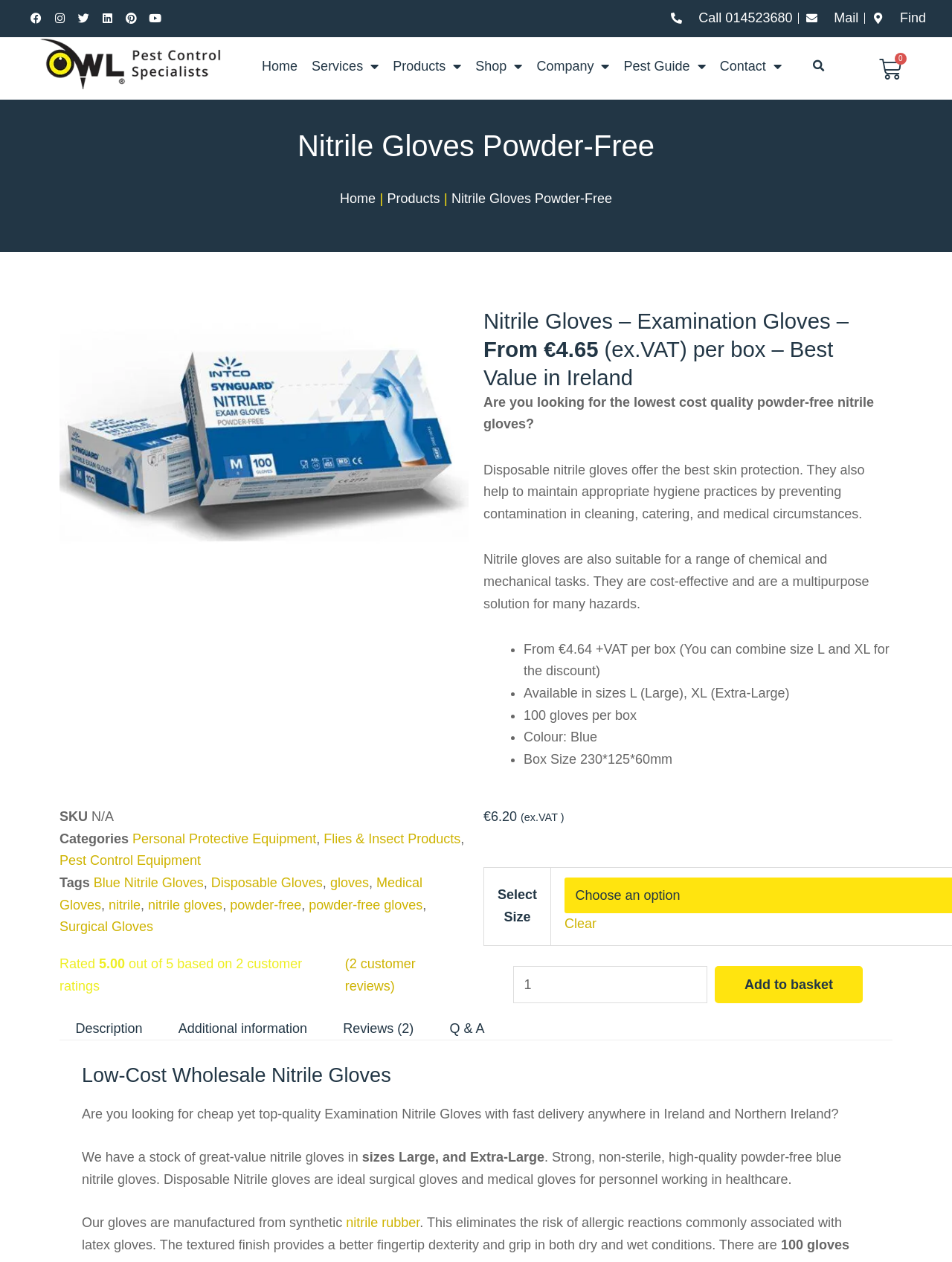Please specify the bounding box coordinates for the clickable region that will help you carry out the instruction: "Click on Facebook link".

[0.027, 0.007, 0.048, 0.023]